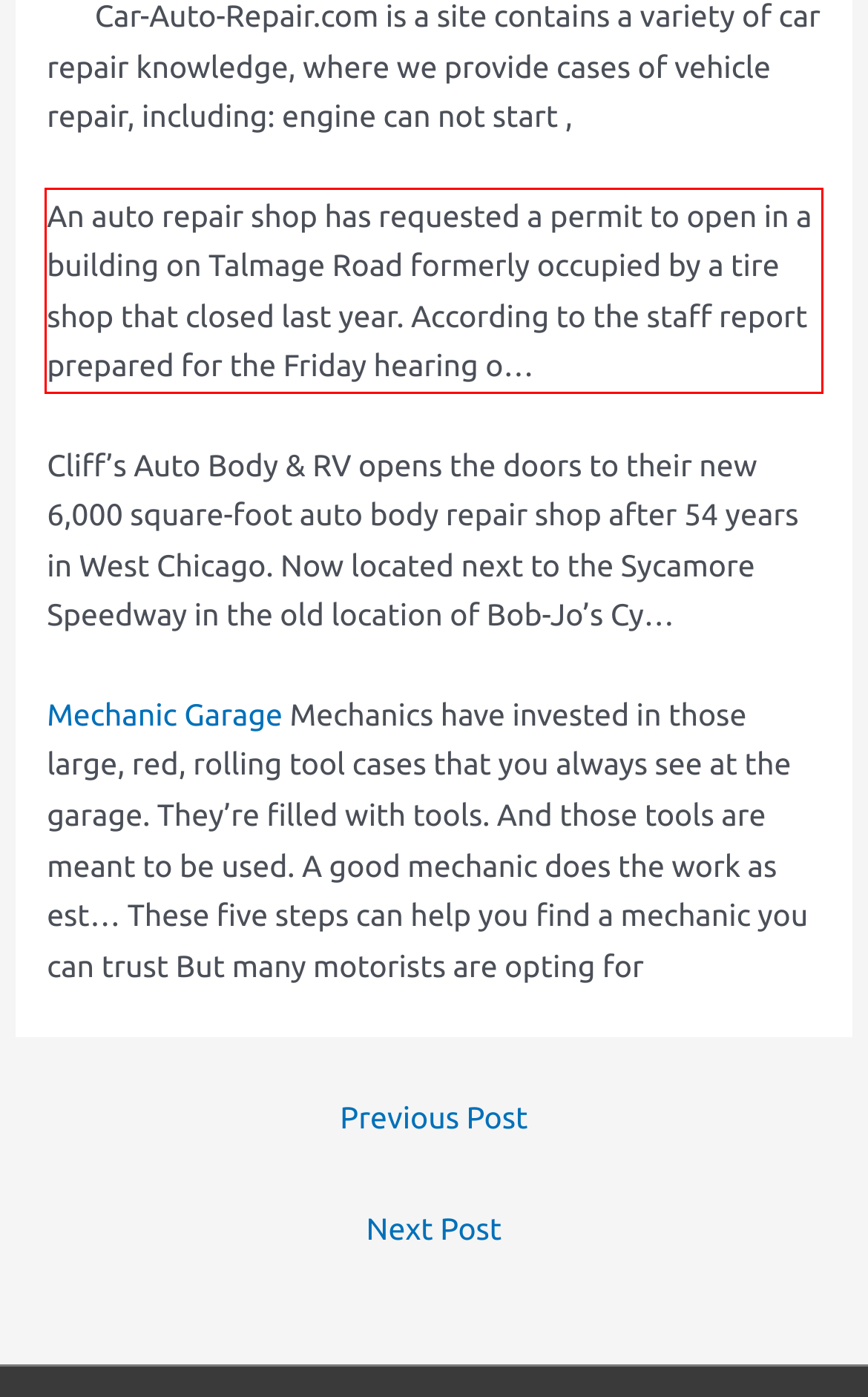Please recognize and transcribe the text located inside the red bounding box in the webpage image.

An auto repair shop has requested a permit to open in a building on Talmage Road formerly occupied by a tire shop that closed last year. According to the staff report prepared for the Friday hearing o…